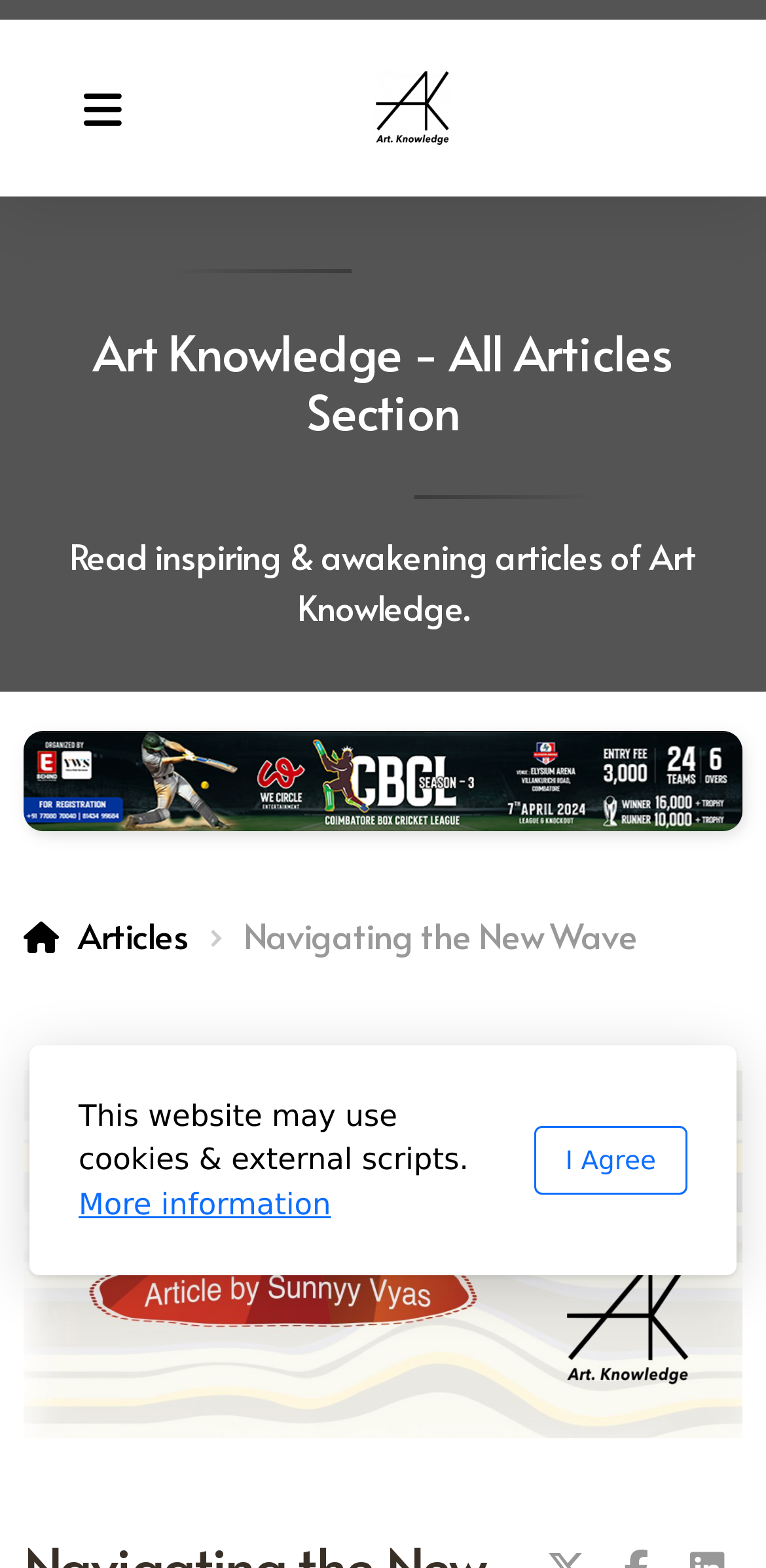Please extract the title of the webpage.

Navigating the New Wave